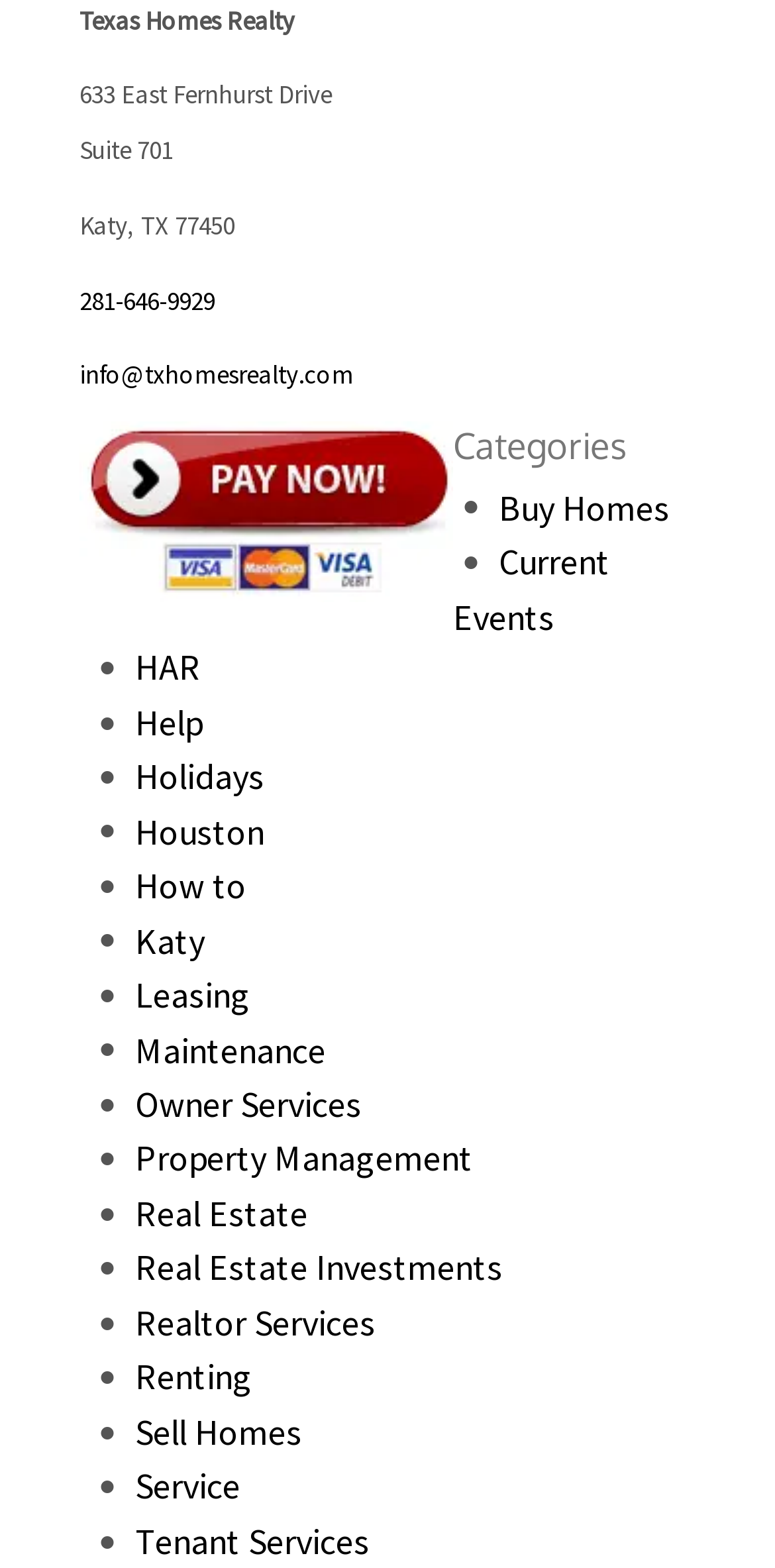Pinpoint the bounding box coordinates of the area that must be clicked to complete this instruction: "Click the 'Medication Villa' logo".

None